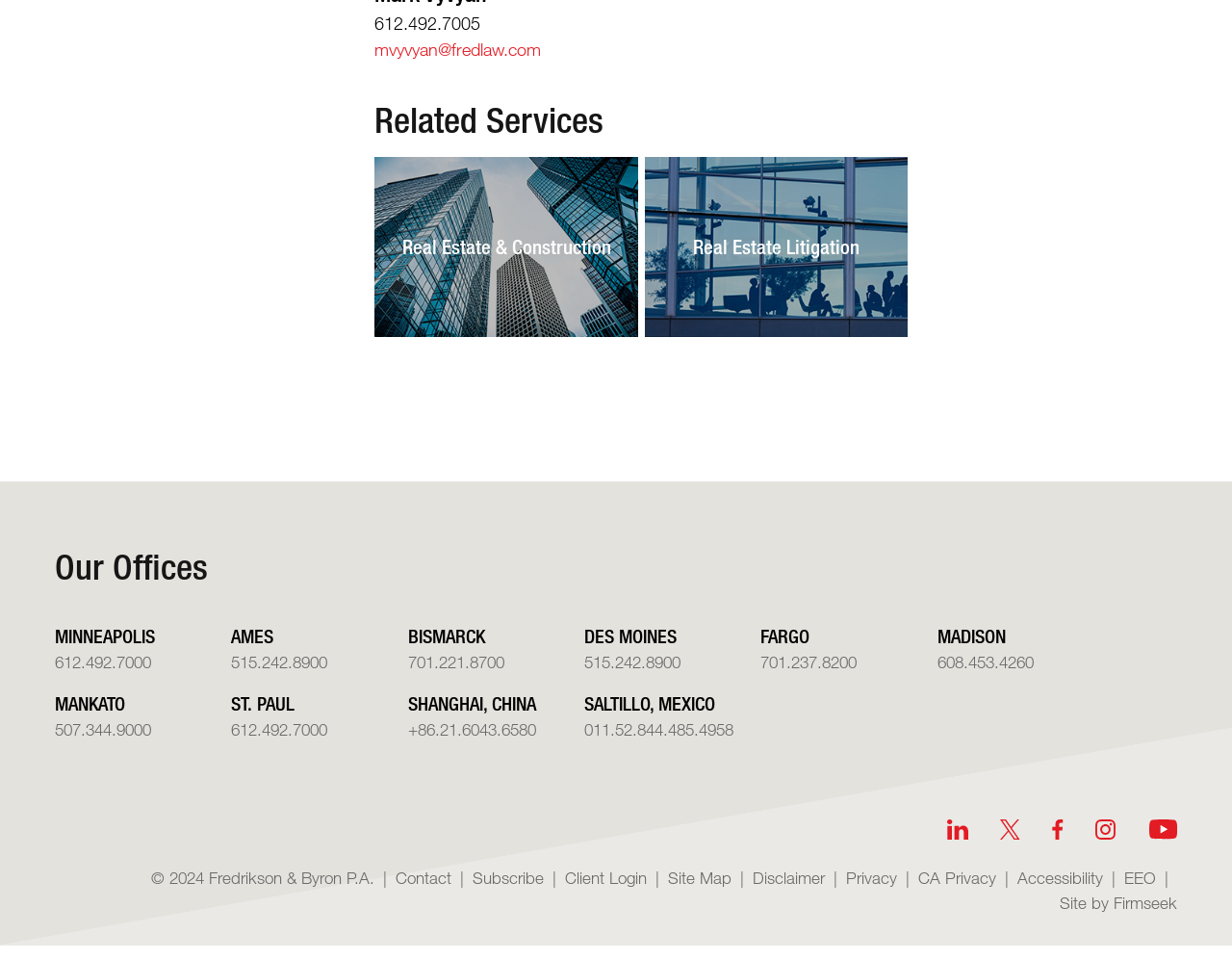Use a single word or phrase to answer the question: 
What social media platforms does the company have?

Linkedin, Twitter/X, Facebook, Instagram, Youtube